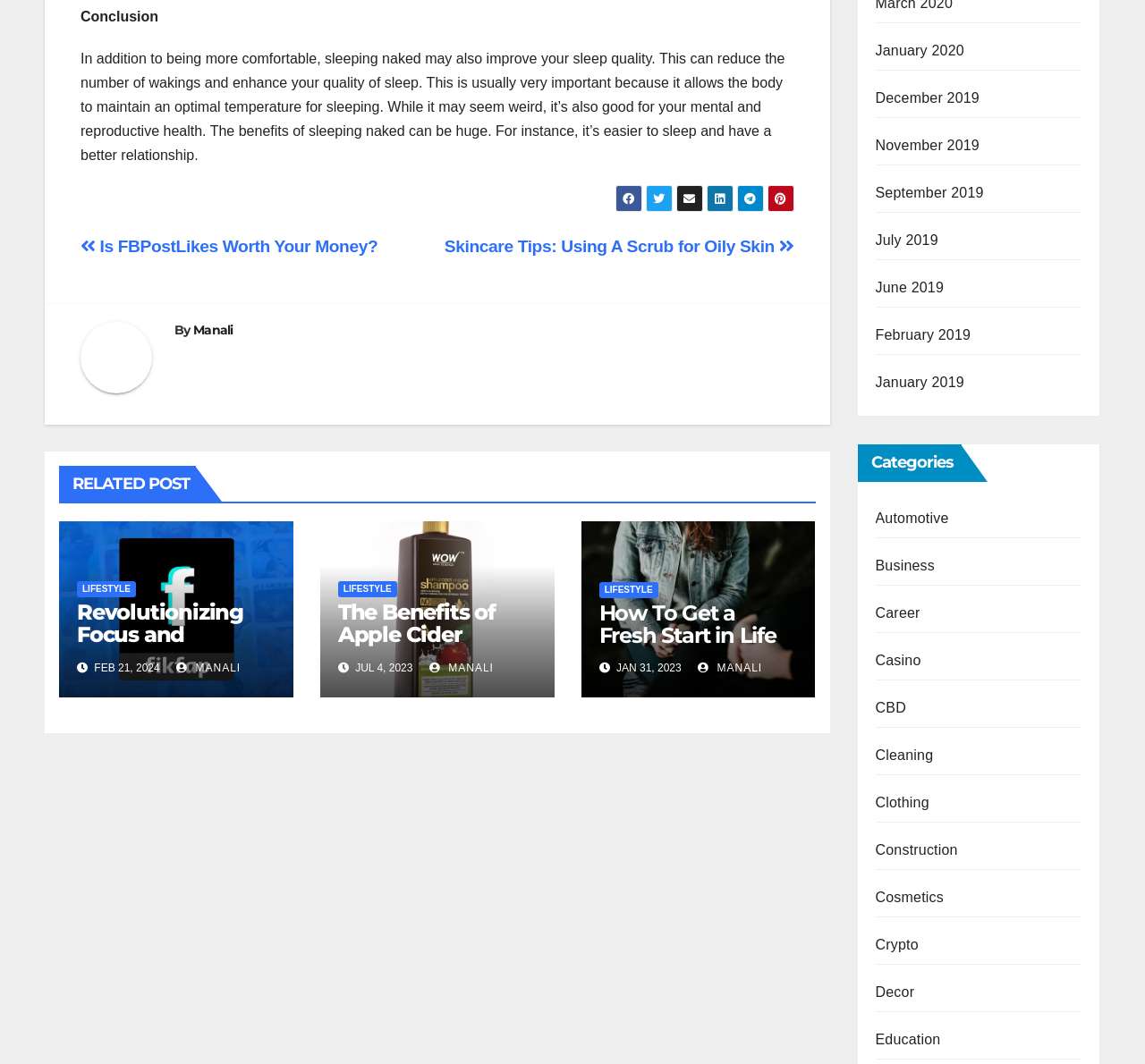Please locate the bounding box coordinates of the element's region that needs to be clicked to follow the instruction: "View the post by 'Manali'". The bounding box coordinates should be provided as four float numbers between 0 and 1, i.e., [left, top, right, bottom].

[0.169, 0.303, 0.204, 0.318]